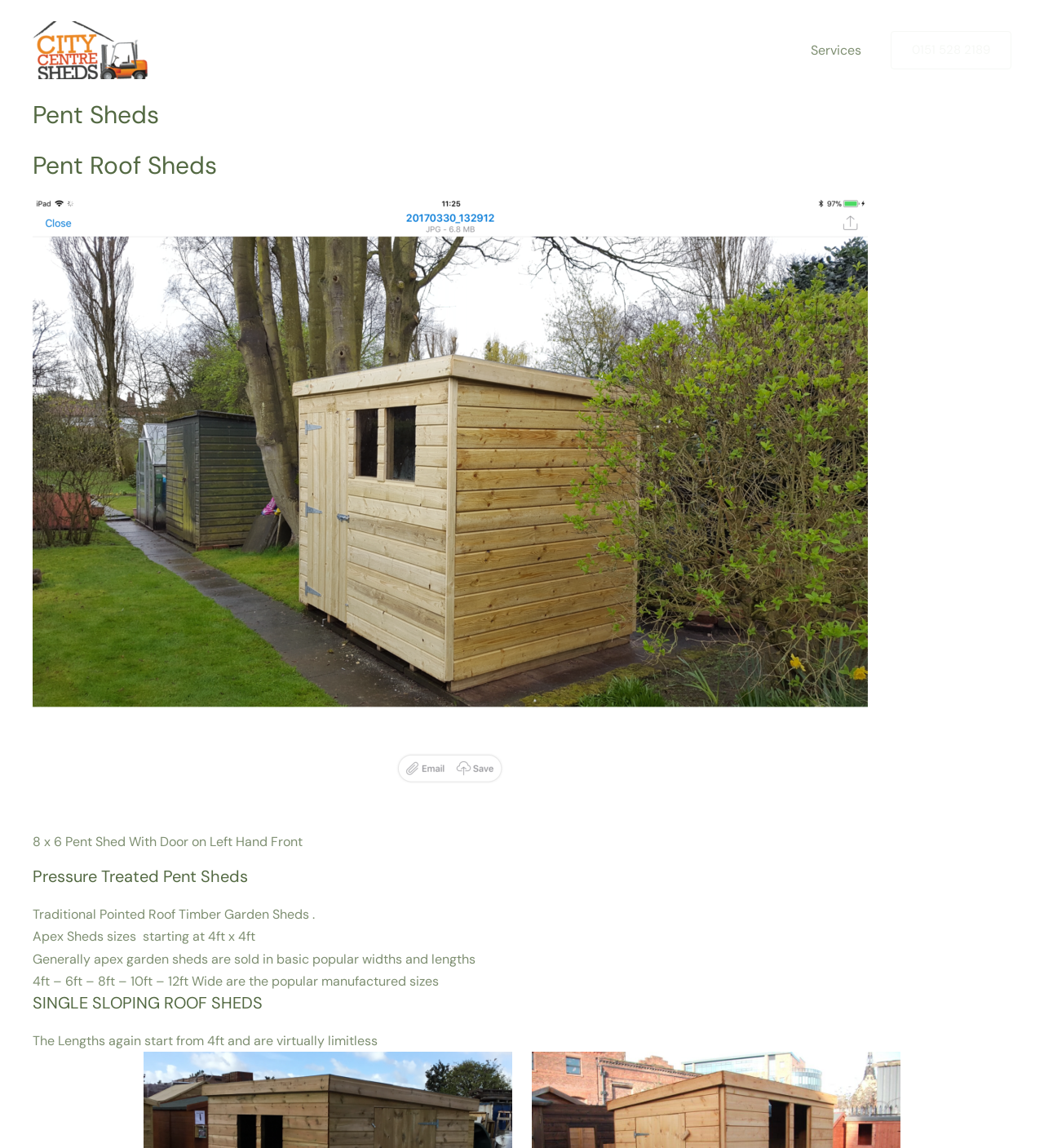Using a single word or phrase, answer the following question: 
How many different door positions are available as standard?

5